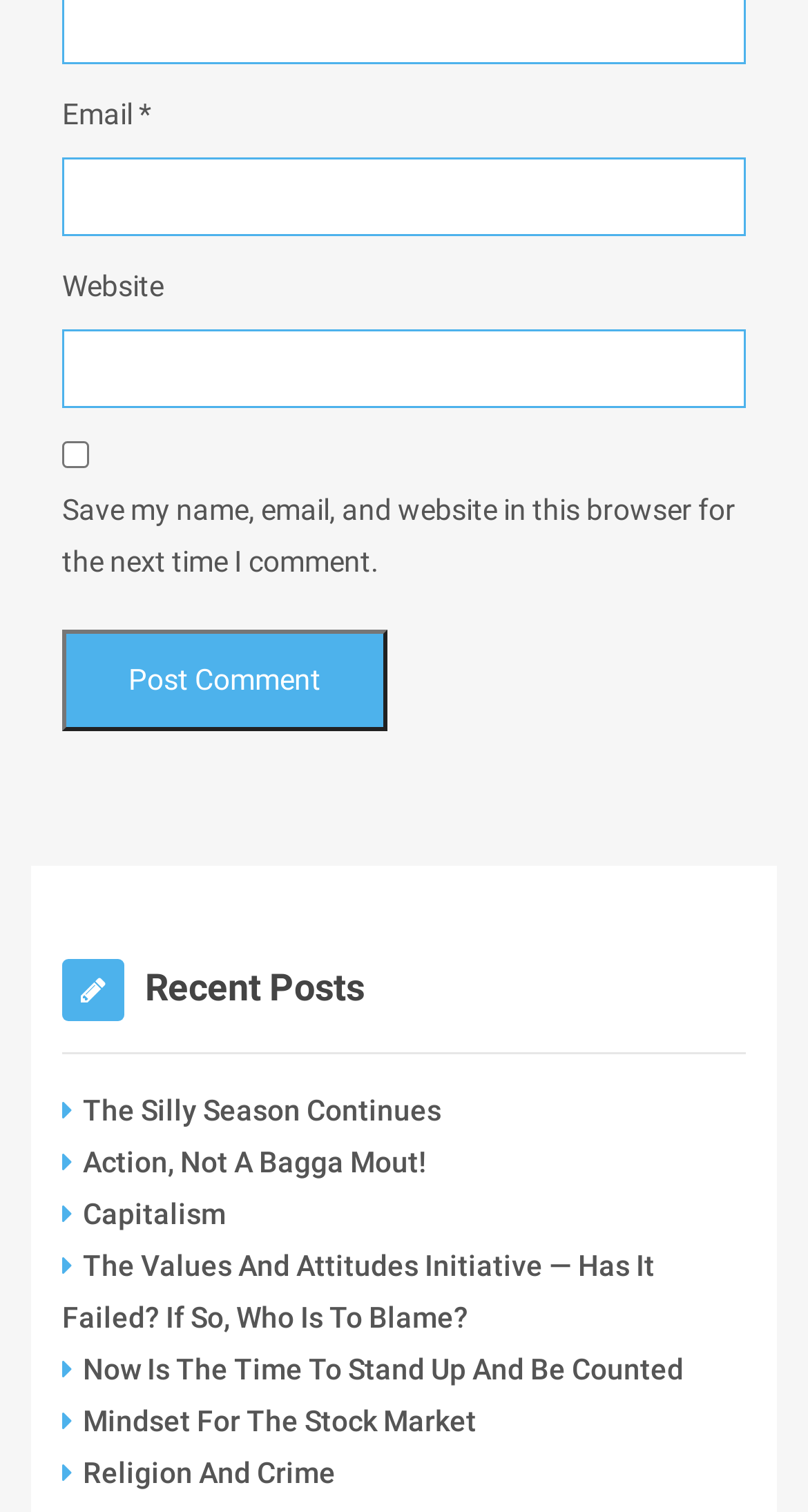What is the label of the first text input field?
Look at the image and respond with a one-word or short phrase answer.

Email *